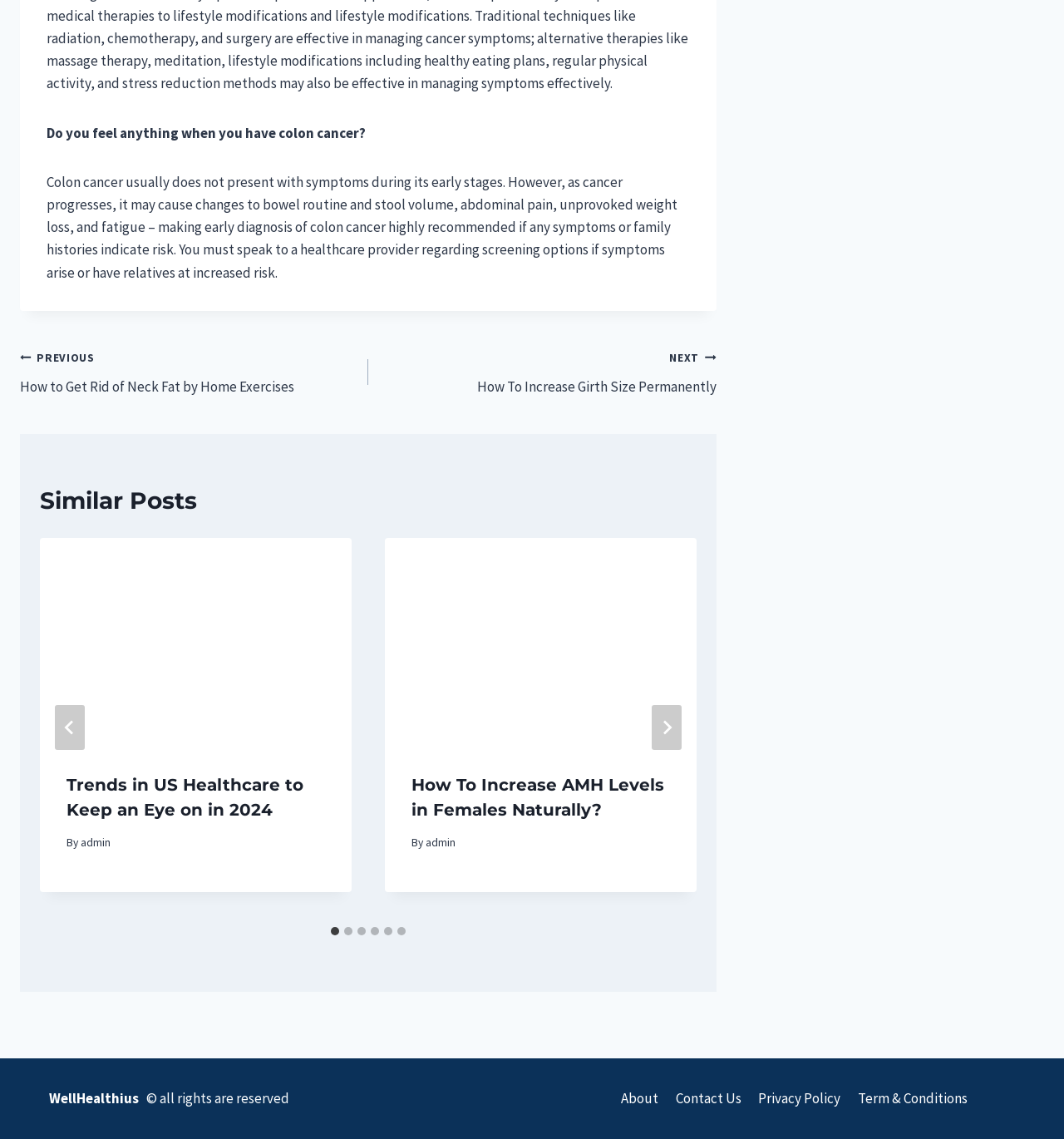Return the bounding box coordinates of the UI element that corresponds to this description: "aria-label="Go to last slide"". The coordinates must be given as four float numbers in the range of 0 and 1, [left, top, right, bottom].

[0.052, 0.619, 0.08, 0.659]